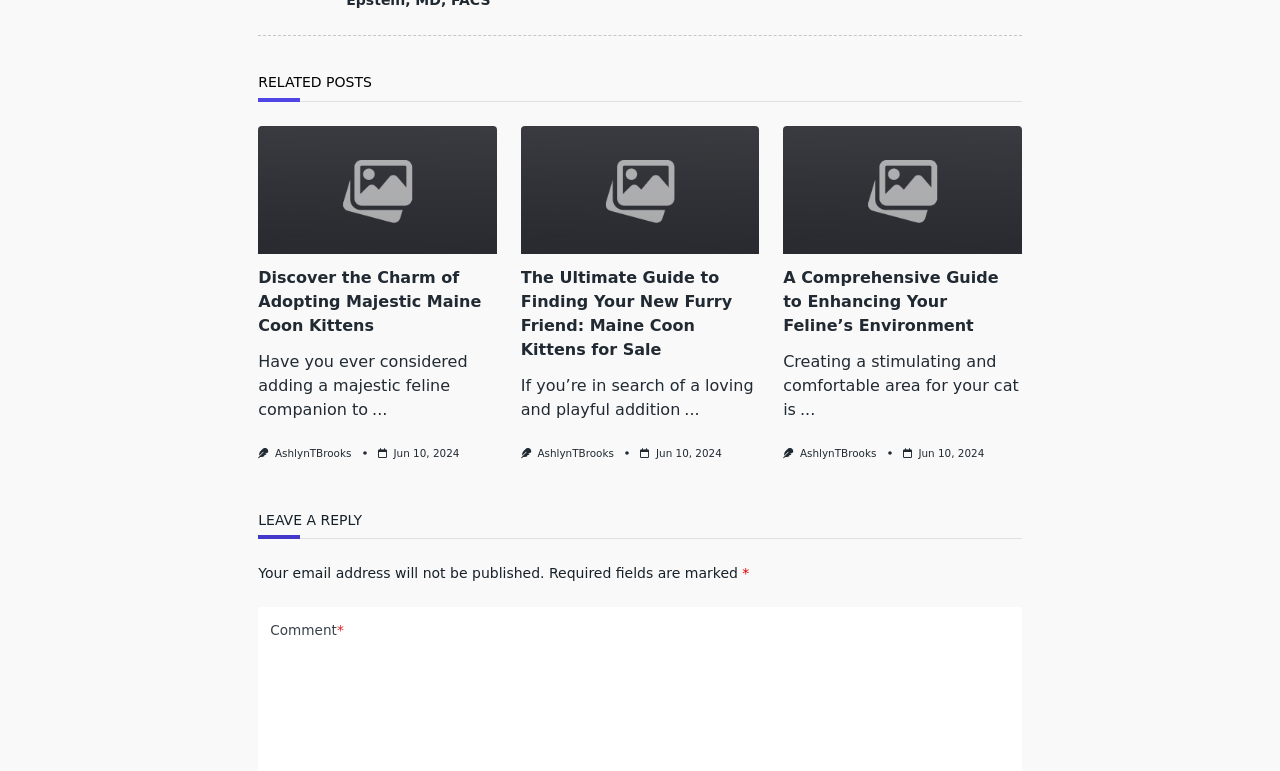Locate the bounding box coordinates of the clickable region necessary to complete the following instruction: "Explore related products". Provide the coordinates in the format of four float numbers between 0 and 1, i.e., [left, top, right, bottom].

None